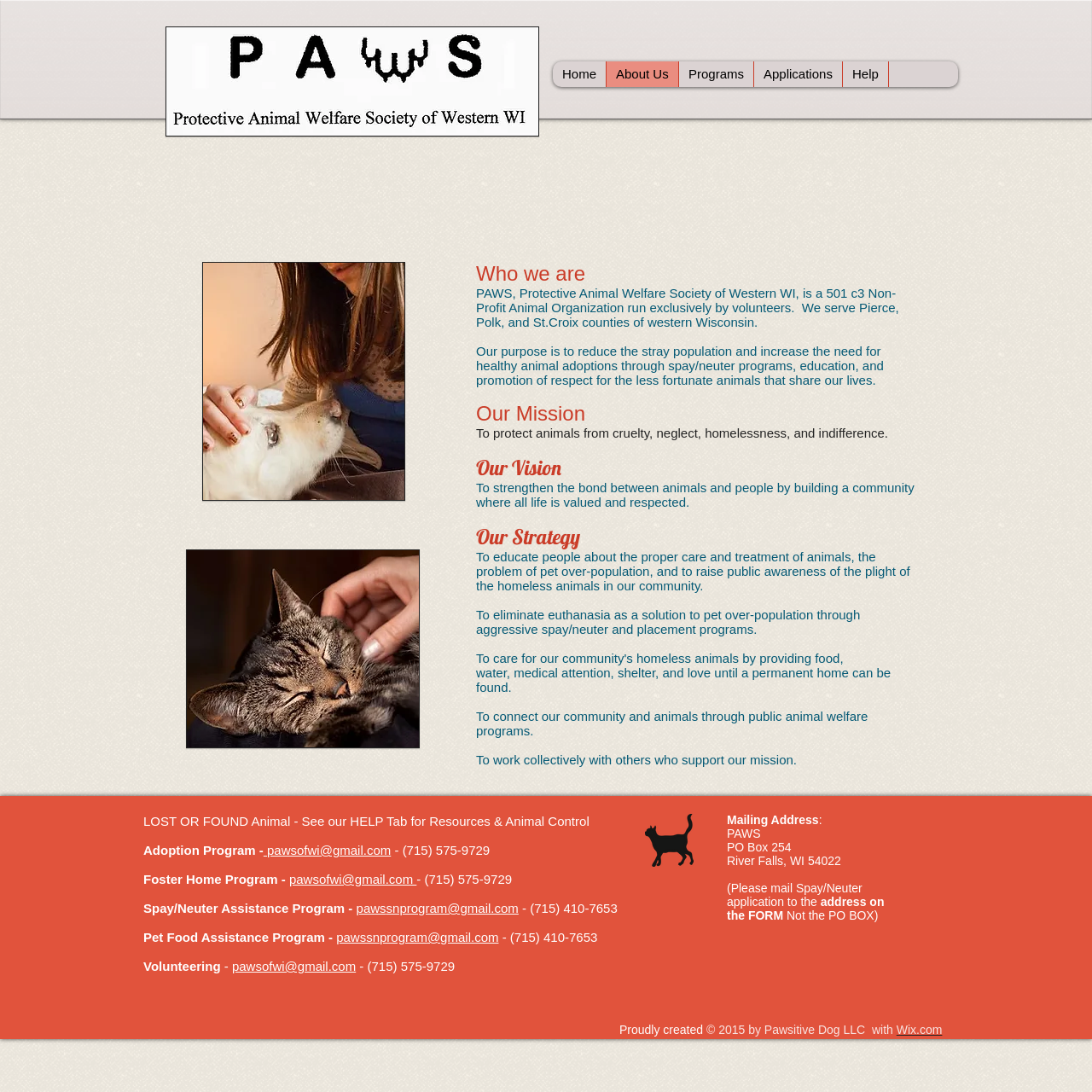Find the bounding box coordinates of the area that needs to be clicked in order to achieve the following instruction: "View the About Us page". The coordinates should be specified as four float numbers between 0 and 1, i.e., [left, top, right, bottom].

[0.555, 0.056, 0.621, 0.08]